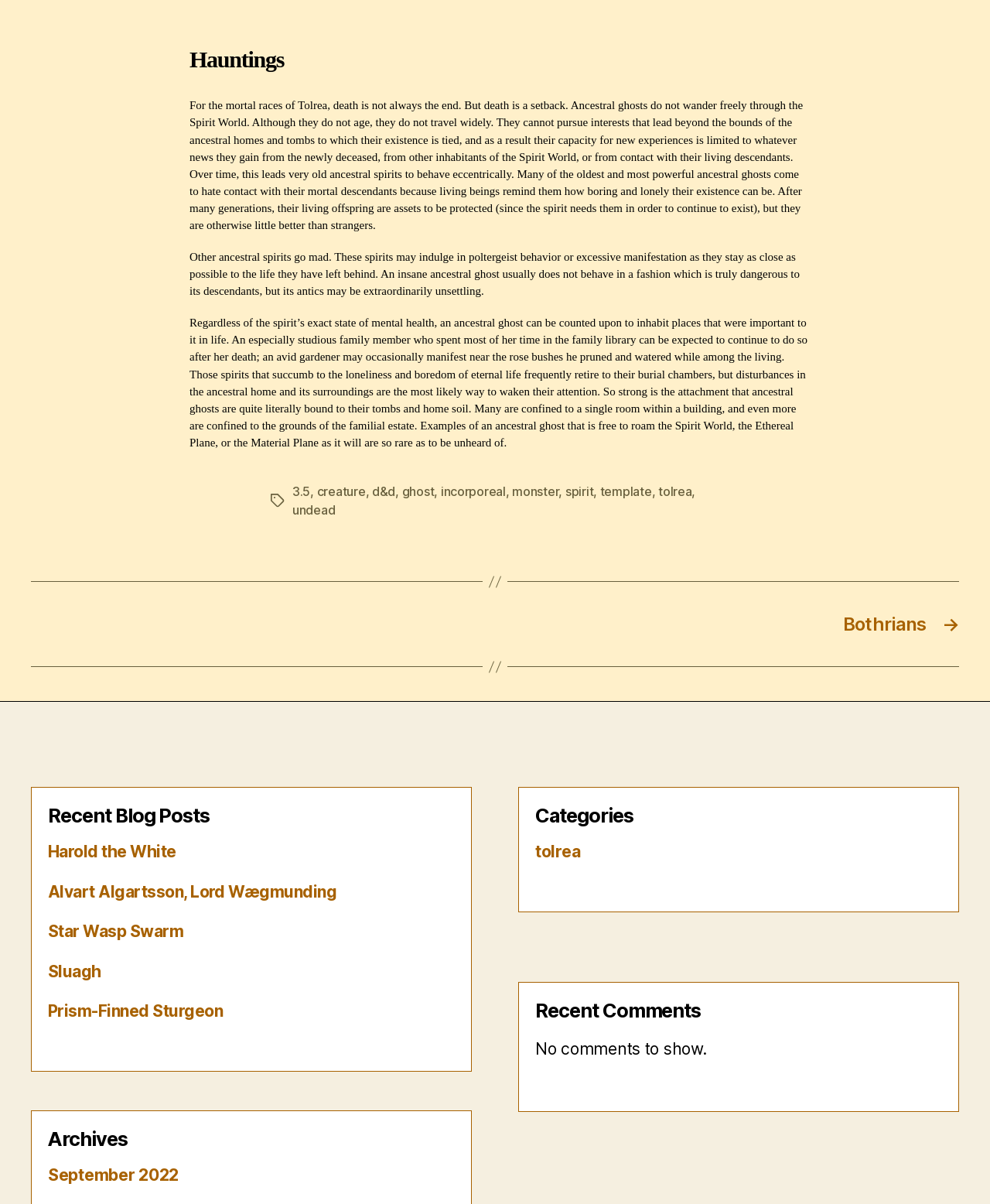Find the bounding box coordinates of the UI element according to this description: "monster".

[0.517, 0.402, 0.564, 0.415]